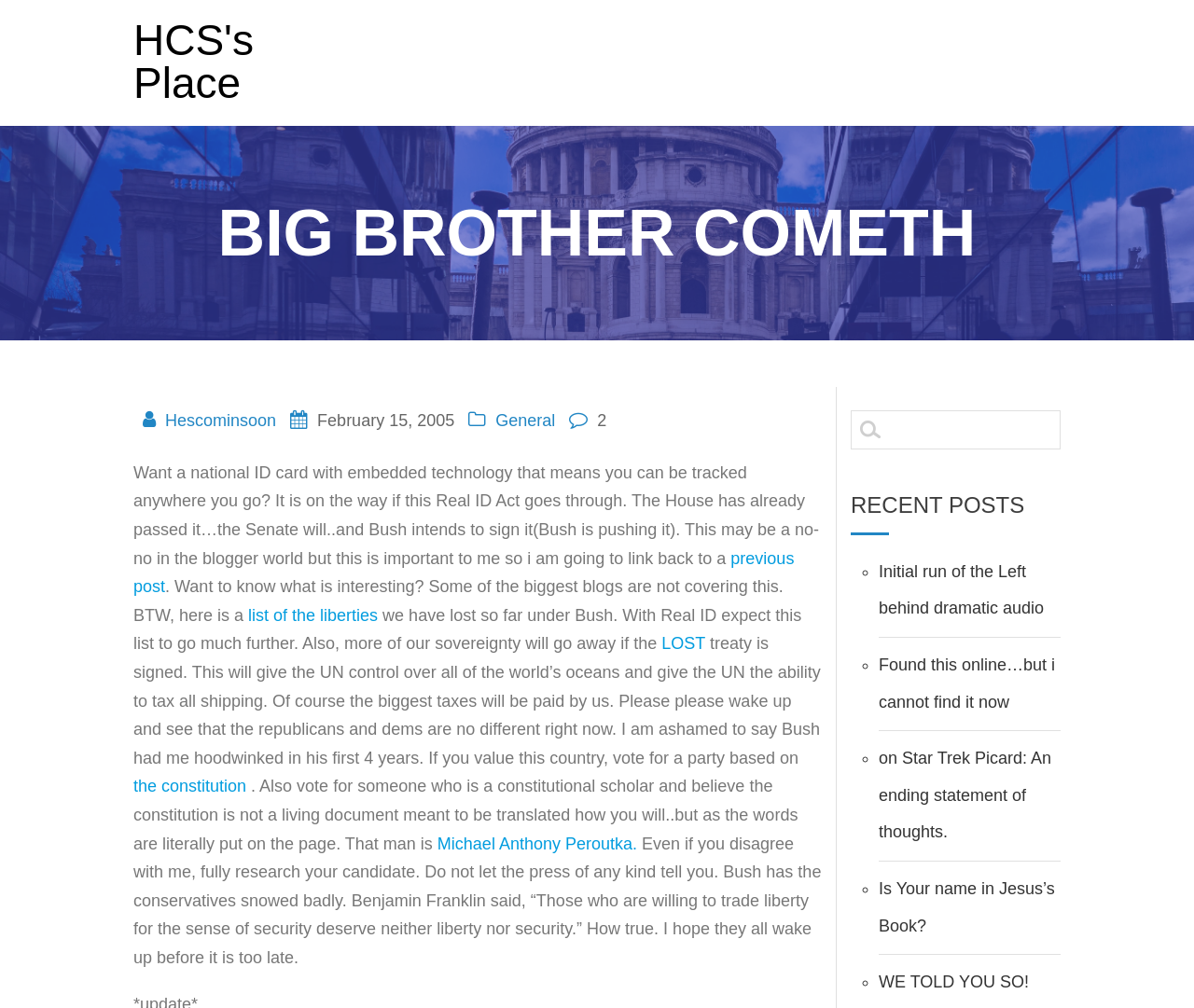Respond to the question with just a single word or phrase: 
What is the name of the treaty mentioned in the post?

LOST